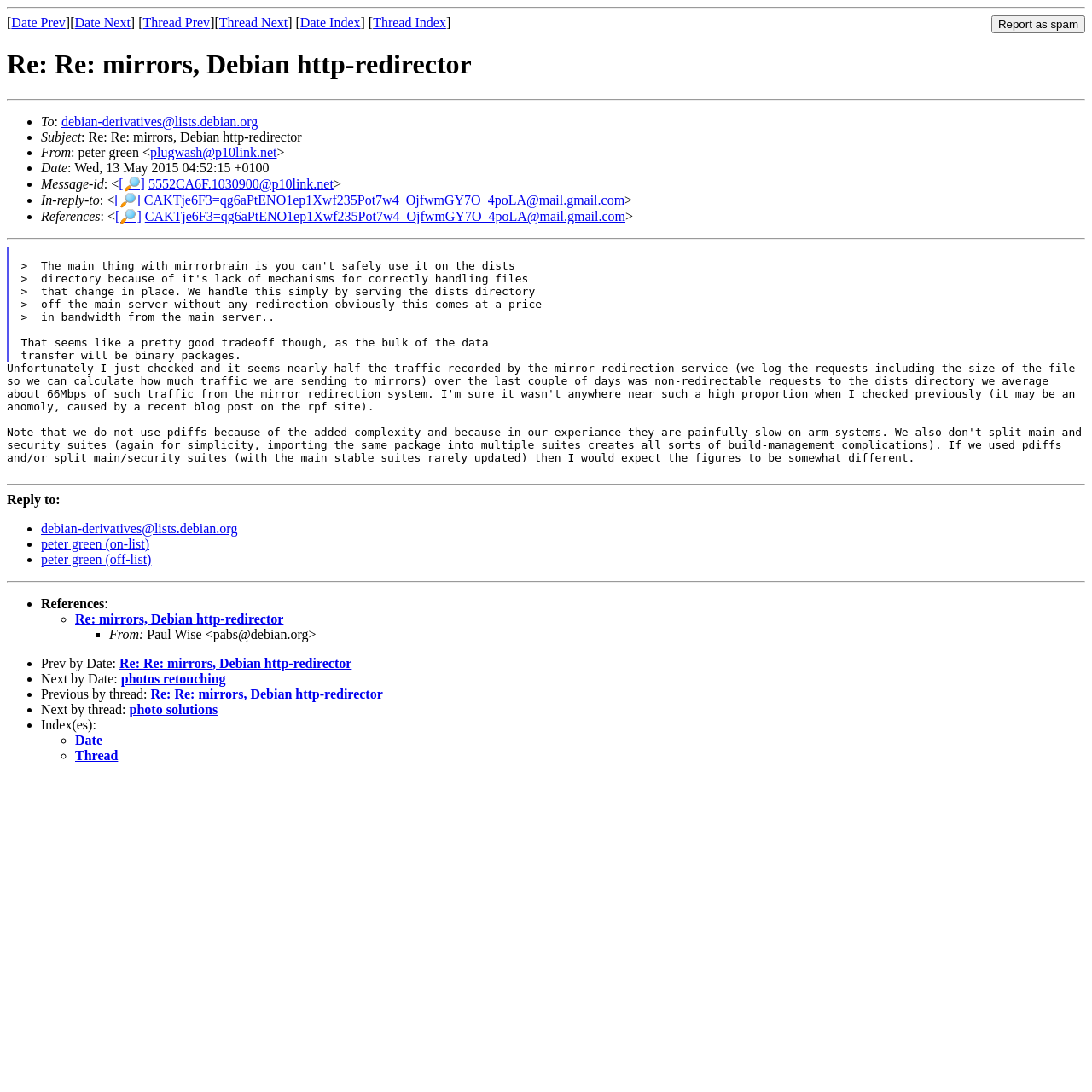Illustrate the webpage's structure and main components comprehensively.

This webpage appears to be a forum or mailing list discussion thread. At the top, there is a horizontal separator, followed by a button to "Report as spam" and several links to navigate through the thread, including "Date Prev", "Date Next", "Thread Prev", and "Thread Next". 

Below these links, there is a heading that reads "Re: Re: mirrors, Debian http-redirector". This is followed by another horizontal separator. 

The main content of the page is a list of metadata about the email thread, including the recipient, subject, sender, date, and message ID. This information is organized into a series of bullet points, each with a list marker (•) and a brief description.

Following this metadata, there is a blockquote section that contains the body of the email. The text discusses the traffic recorded by a mirror redirection service and the proportion of non-redirectable requests to the dists directory. The author notes that this proportion is higher than expected and may be due to a recent blog post.

After the blockquote, there is another horizontal separator, followed by a section that allows the user to reply to the email thread. This section includes links to reply to the entire list or to individual recipients.

Finally, there is a list of references at the bottom of the page, which includes links to previous emails in the thread.